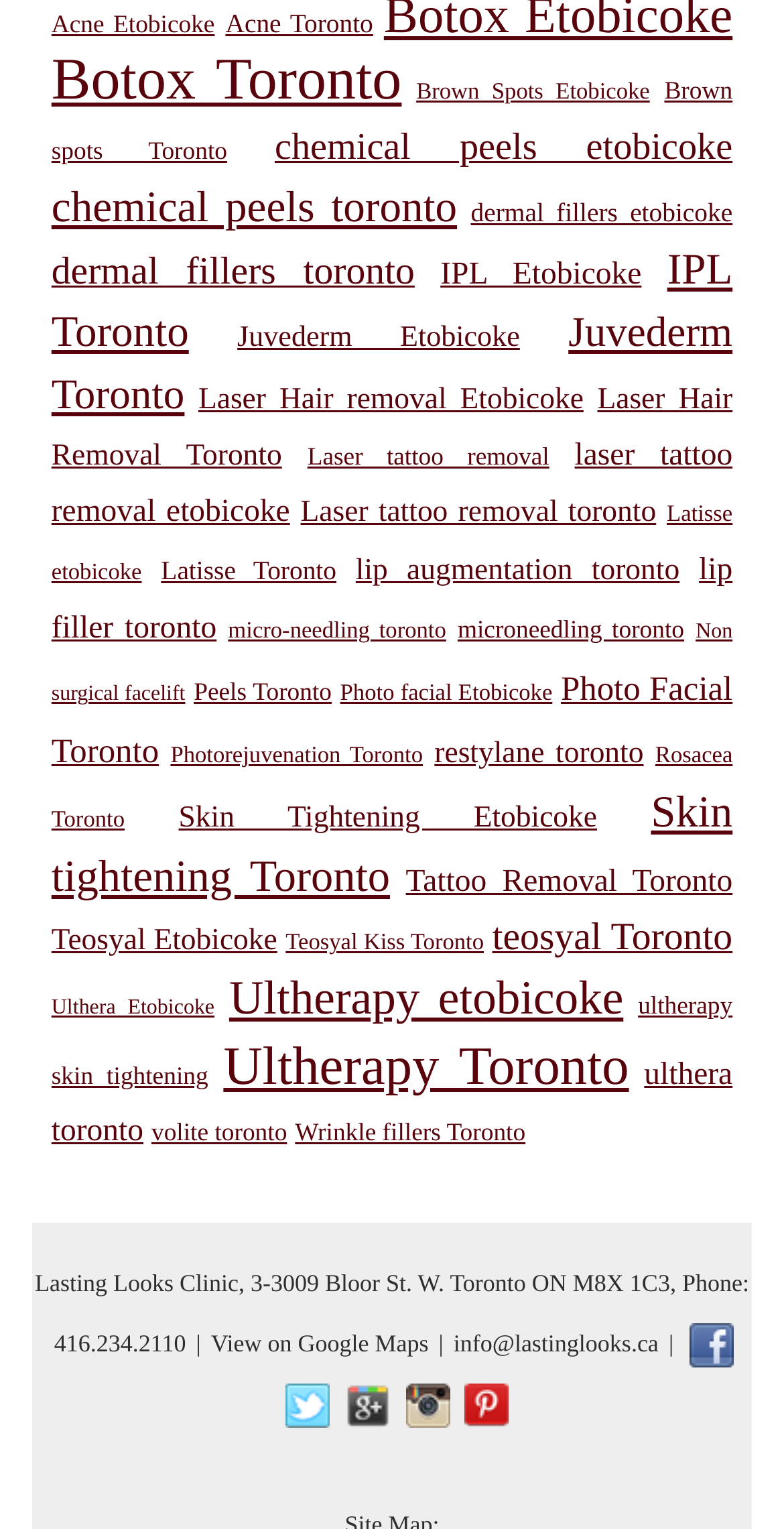Find the bounding box coordinates of the clickable element required to execute the following instruction: "Call 416.234.2110". Provide the coordinates as four float numbers between 0 and 1, i.e., [left, top, right, bottom].

[0.064, 0.87, 0.242, 0.888]